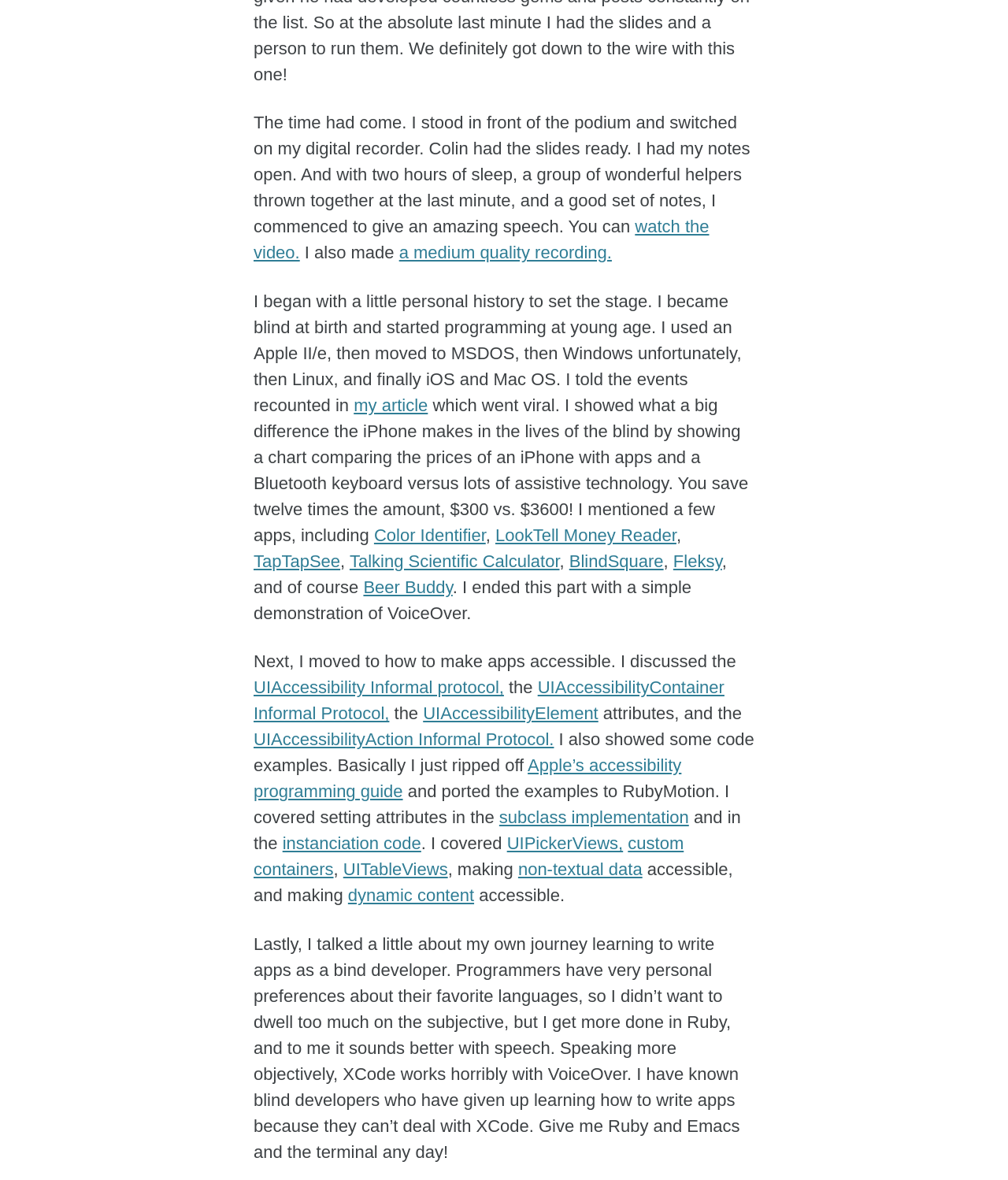Please determine the bounding box coordinates of the section I need to click to accomplish this instruction: "learn about Color Identifier".

[0.371, 0.445, 0.482, 0.462]